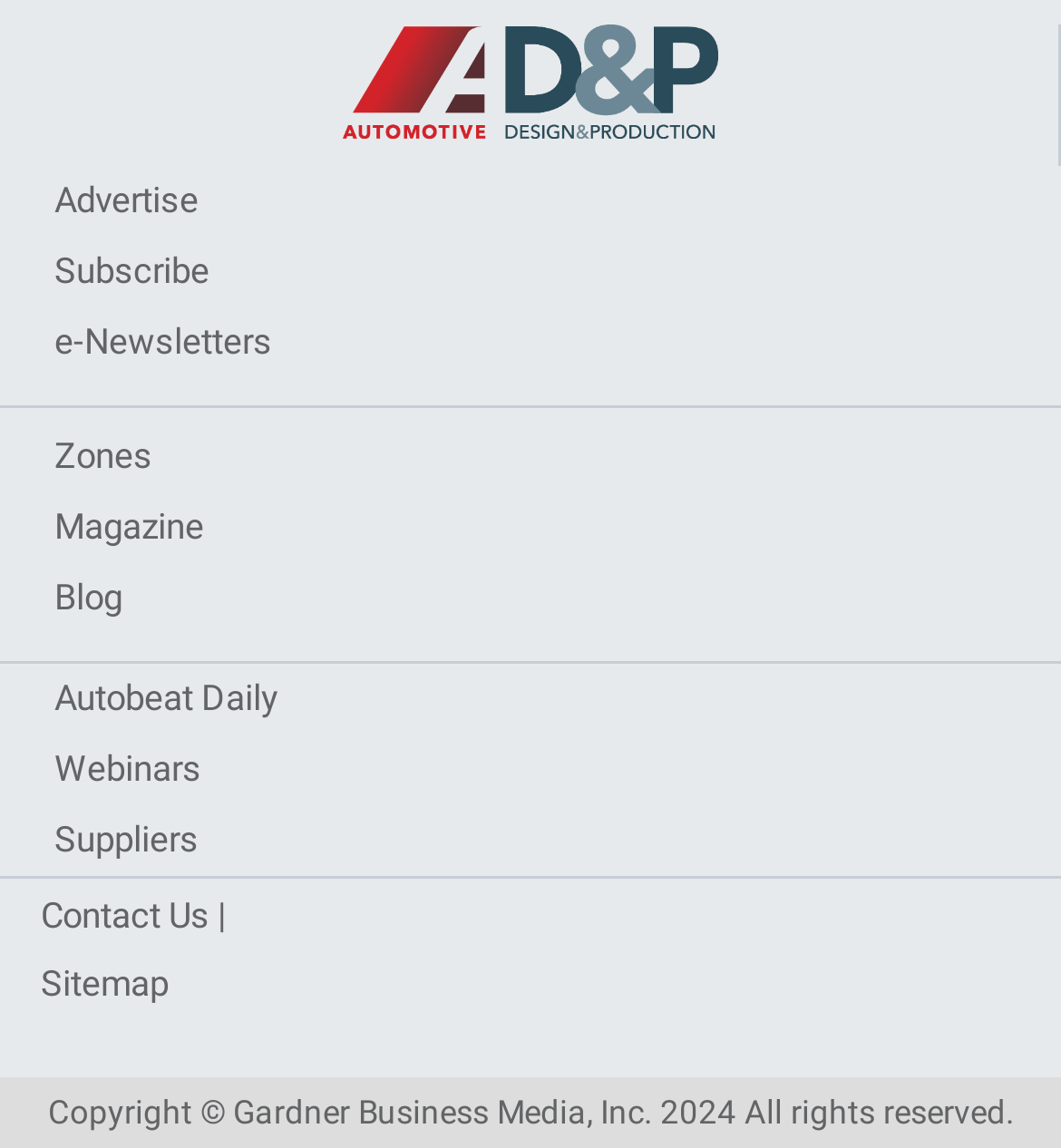Identify the bounding box coordinates of the clickable region required to complete the instruction: "Click on Advertise". The coordinates should be given as four float numbers within the range of 0 and 1, i.e., [left, top, right, bottom].

[0.0, 0.144, 1.0, 0.205]